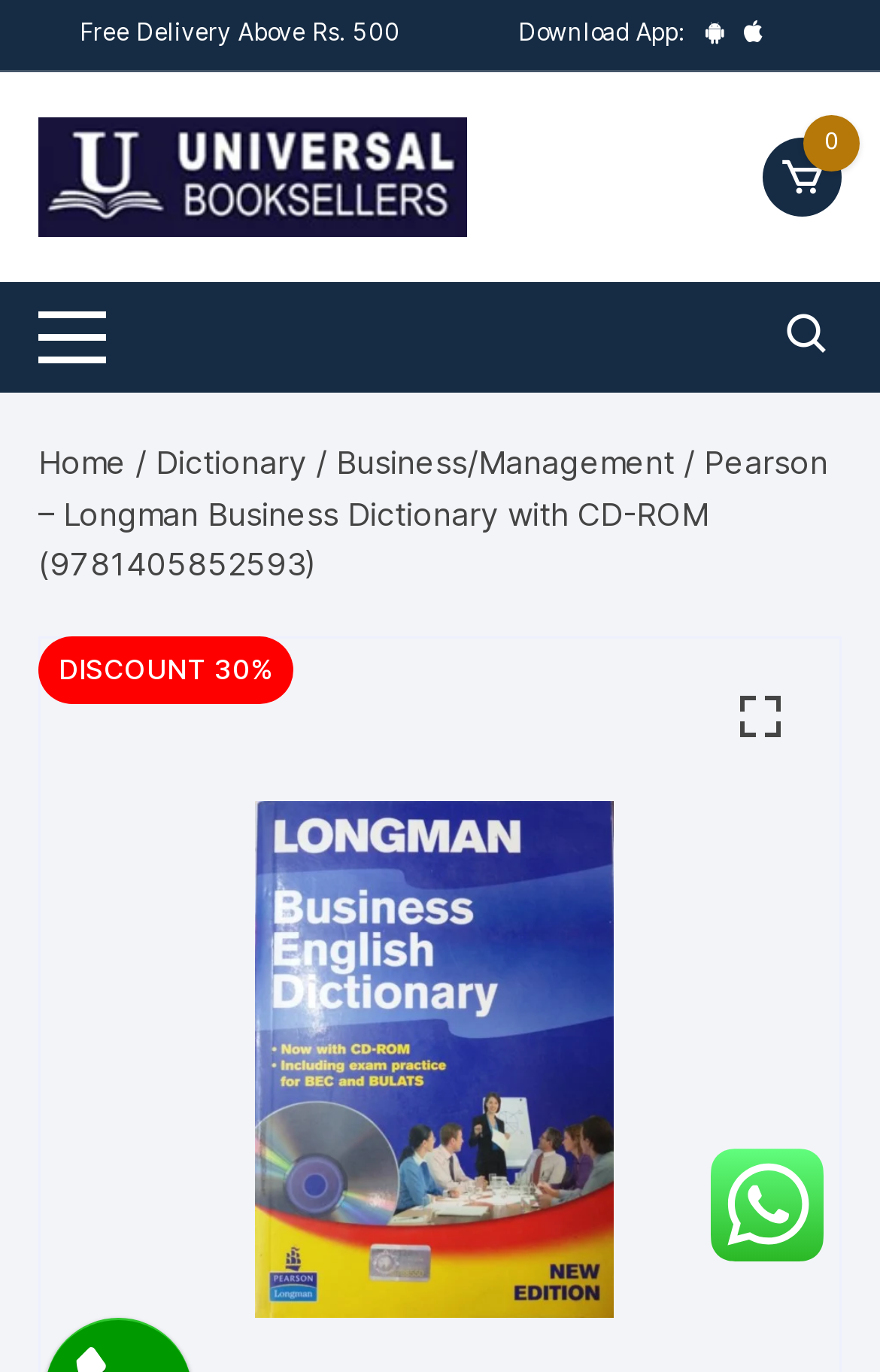Illustrate the webpage with a detailed description.

The webpage appears to be a product page for the "Pearson - Longman Business Dictionary with CD-ROM" on the Universal Book Seller website. At the top, there is a table with two columns, one containing the text "Free Delivery Above Rs. 500" and the other containing a call-to-action to download an app. Below this table, there is a link to the Universal Book Seller website, accompanied by an image of the website's logo.

On the top-right corner, there are three buttons: one with a cart icon, another with no text, and a third with a heart icon. Below these buttons, there is a navigation menu with links to the home page, dictionary, and business/management categories.

The product title, "Pearson – Longman Business Dictionary with CD-ROM (9781405852593)", is displayed prominently, along with a discount notification that reads "DISCOUNT 30%". There is also a link with a star icon on the right side of the page.

The main content of the page is an image of the product, which takes up most of the page's real estate. The image is surrounded by a figure element, which contains a link to the product. At the bottom of the page, there is a small image, likely a trust badge or a payment method icon.

Additionally, there is a notice at the top of the page that mentions an additional Rs. 65 for PAN India delivery, with faster delivery options available on the checkout page.